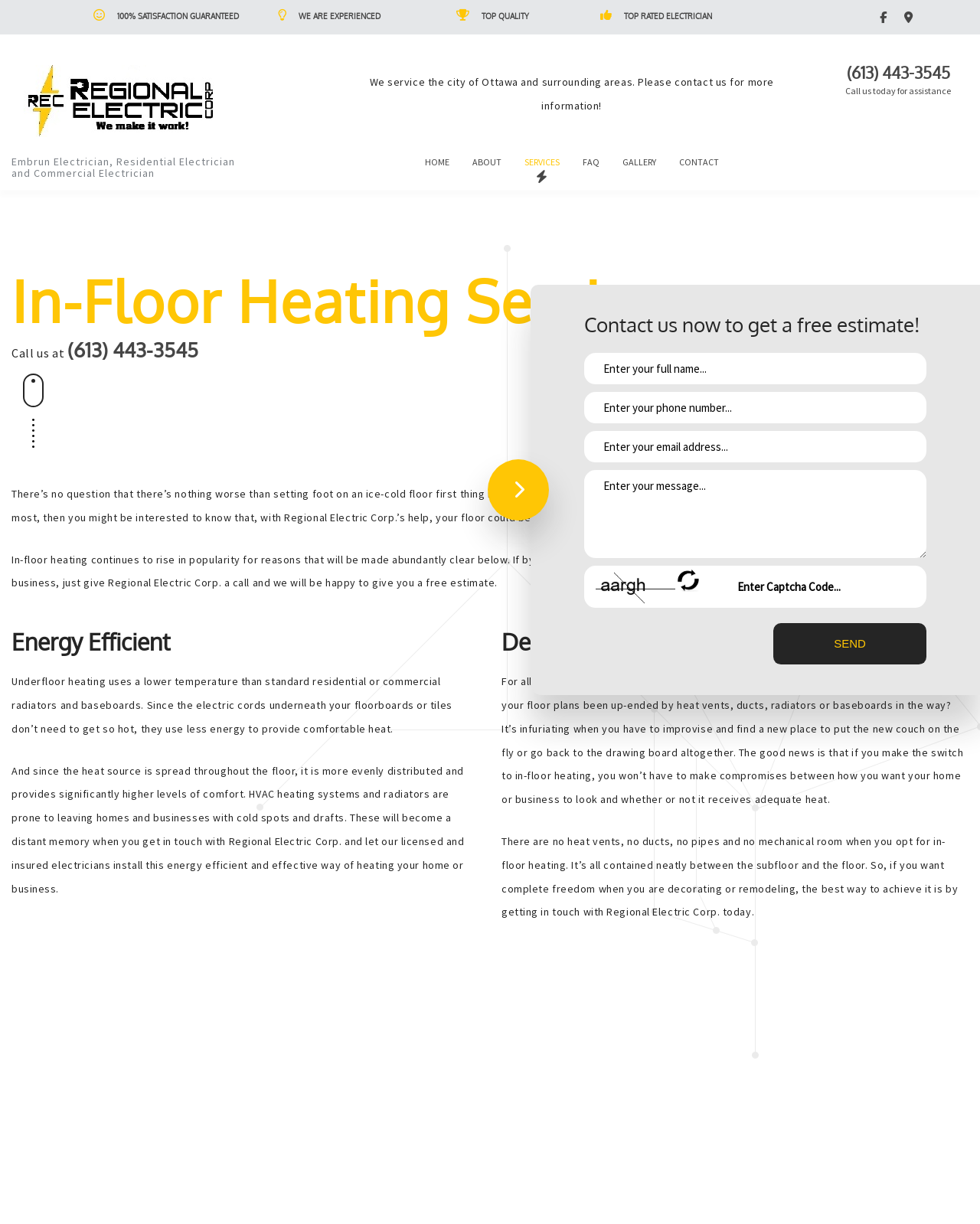Generate a thorough caption that explains the contents of the webpage.

This webpage is about Regional Electric Corp., an electrical company that provides various services, including in-floor heating installation. At the top of the page, there are four static text elements, each highlighting a unique selling point of the company: 100% satisfaction guaranteed, experienced, top quality, and top-rated electrician. 

To the right of these text elements, there are two links: "Connect with Facebook" and "Find us on Google Maps". Below these links, there is a heading element with the company name, accompanied by an image of the company's logo. 

On the left side of the page, there is a static text element describing the company's services, including residential, commercial, and Embrun electrician services. Below this text, there is a link to call the company's phone number, (613) 443-3545, and a static text element encouraging visitors to call for assistance.

In the middle of the page, there is a section dedicated to in-floor heating services. This section is divided into four subheadings: Energy Efficient, Design Freedom, Improved Health and Safety, and Contact Us today. Each subheading is accompanied by a static text element that provides more information about the benefits of in-floor heating.

Below the in-floor heating section, there is a navigation menu with links to various pages, including HOME, ABOUT, SERVICES, and CONTACT. The SERVICES link is further divided into multiple sub-links, each describing a specific service offered by the company.

At the bottom of the page, there is a contact form with fields for full name, phone number, email address, and message. There is also a captcha image and a SEND button to submit the form.